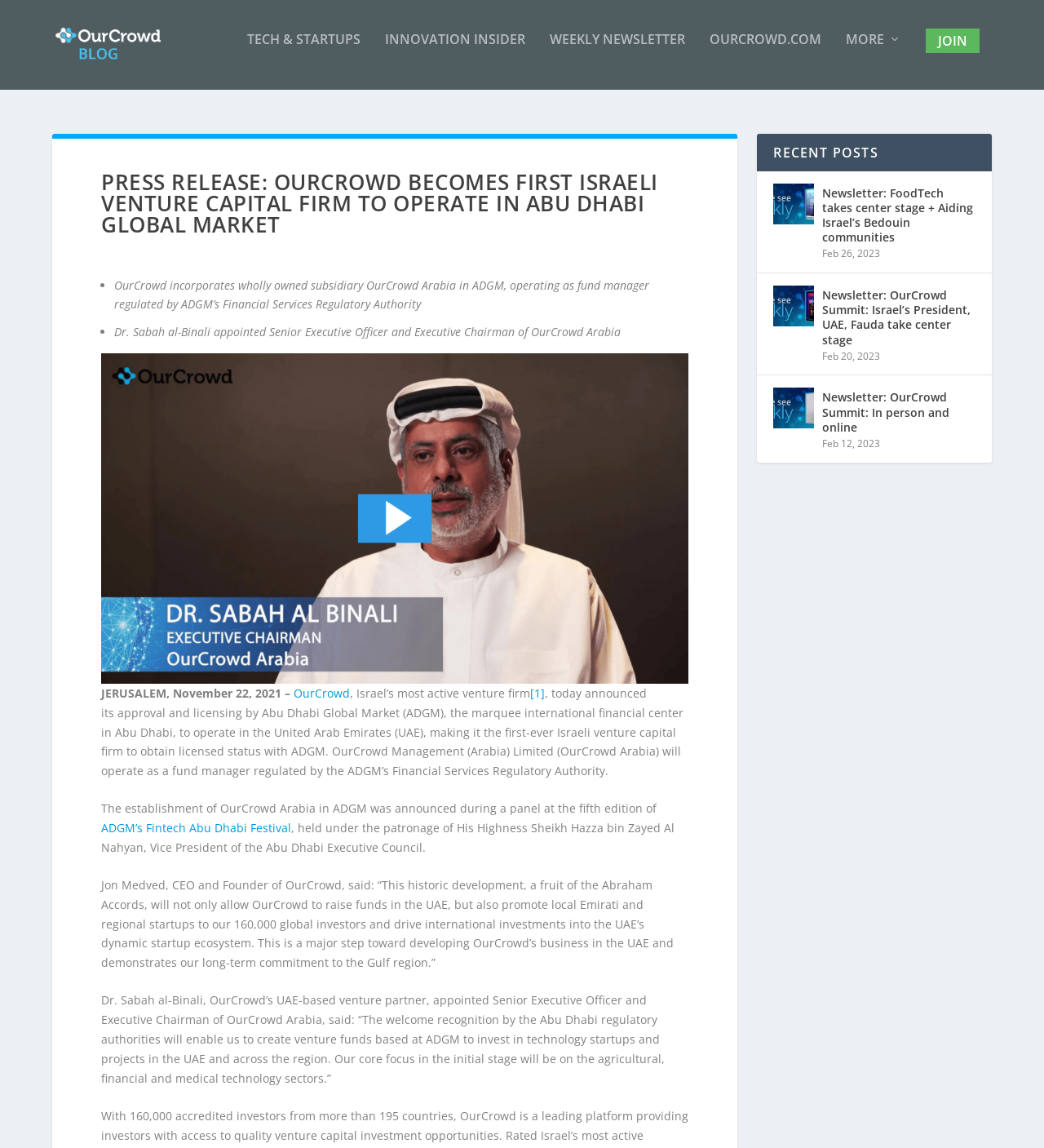Please identify the bounding box coordinates of the clickable area that will fulfill the following instruction: "Click the 'FREE QUOTE NOW' button". The coordinates should be in the format of four float numbers between 0 and 1, i.e., [left, top, right, bottom].

None